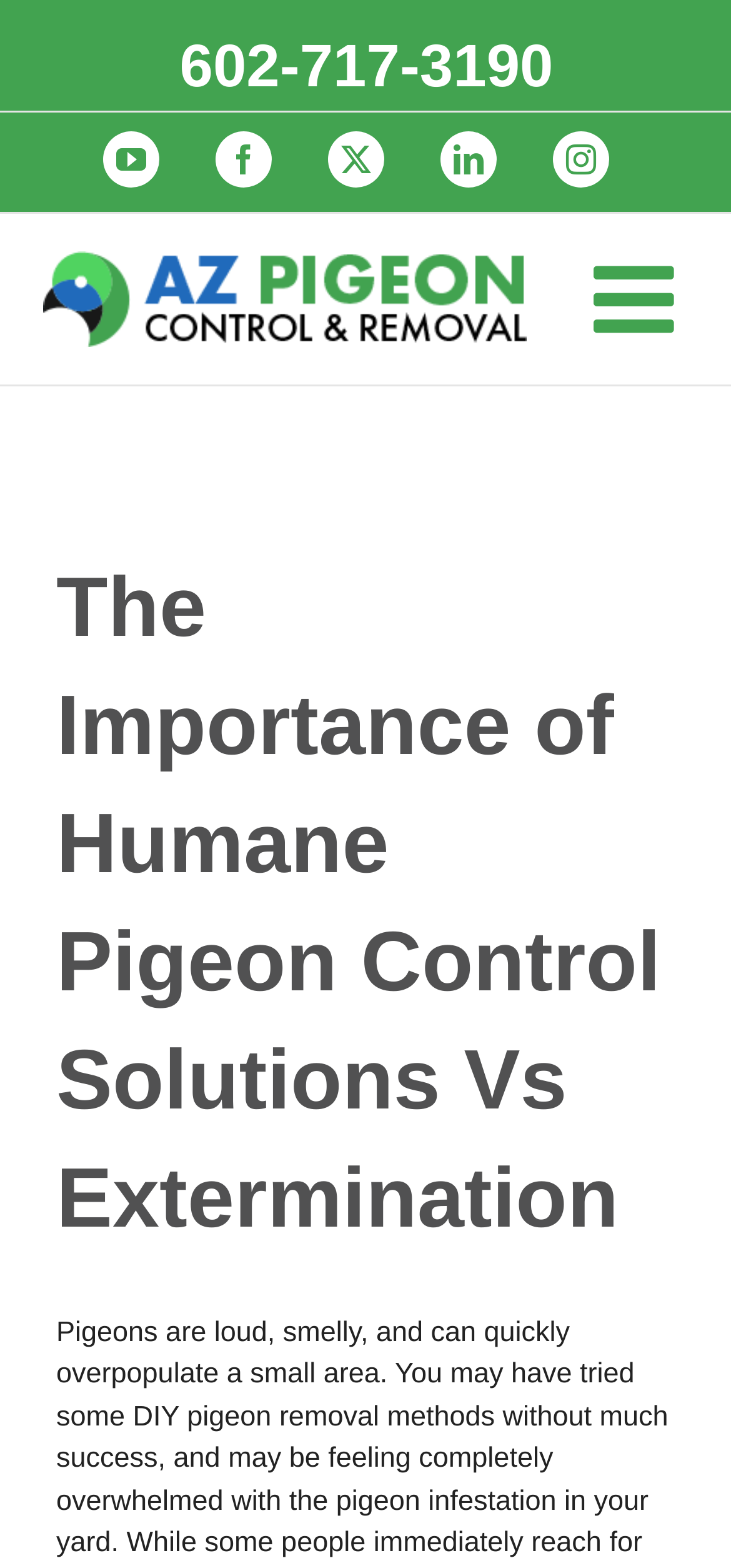Locate the bounding box coordinates of the region to be clicked to comply with the following instruction: "Call the pigeon control experts". The coordinates must be four float numbers between 0 and 1, in the form [left, top, right, bottom].

[0.003, 0.012, 1.0, 0.065]